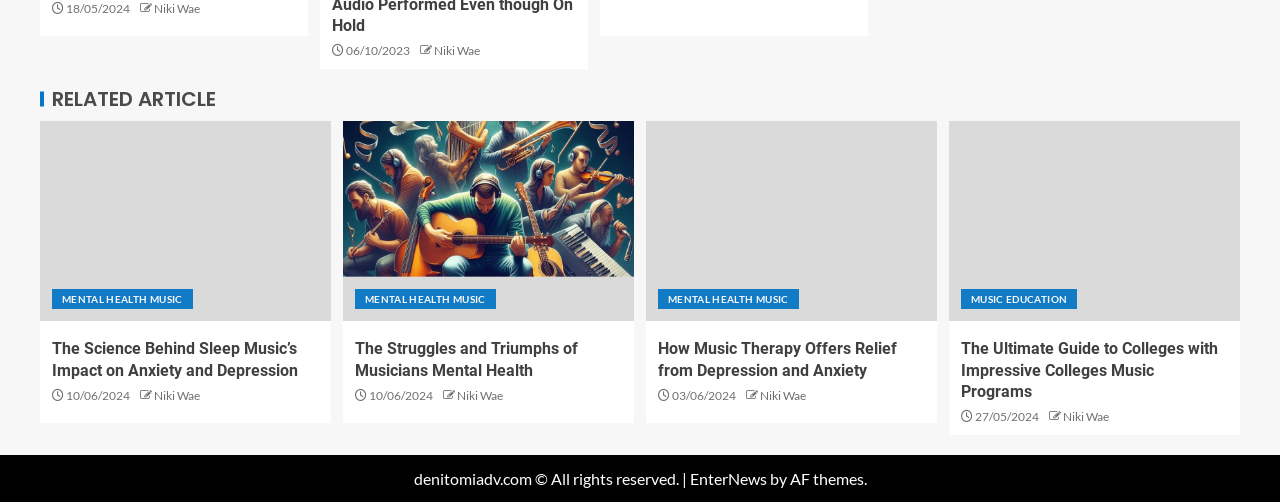Identify the bounding box coordinates of the clickable region required to complete the instruction: "Click on the link to read about The Science Behind Sleep Music’s Impact on Anxiety and Depression". The coordinates should be given as four float numbers within the range of 0 and 1, i.e., [left, top, right, bottom].

[0.041, 0.676, 0.233, 0.756]